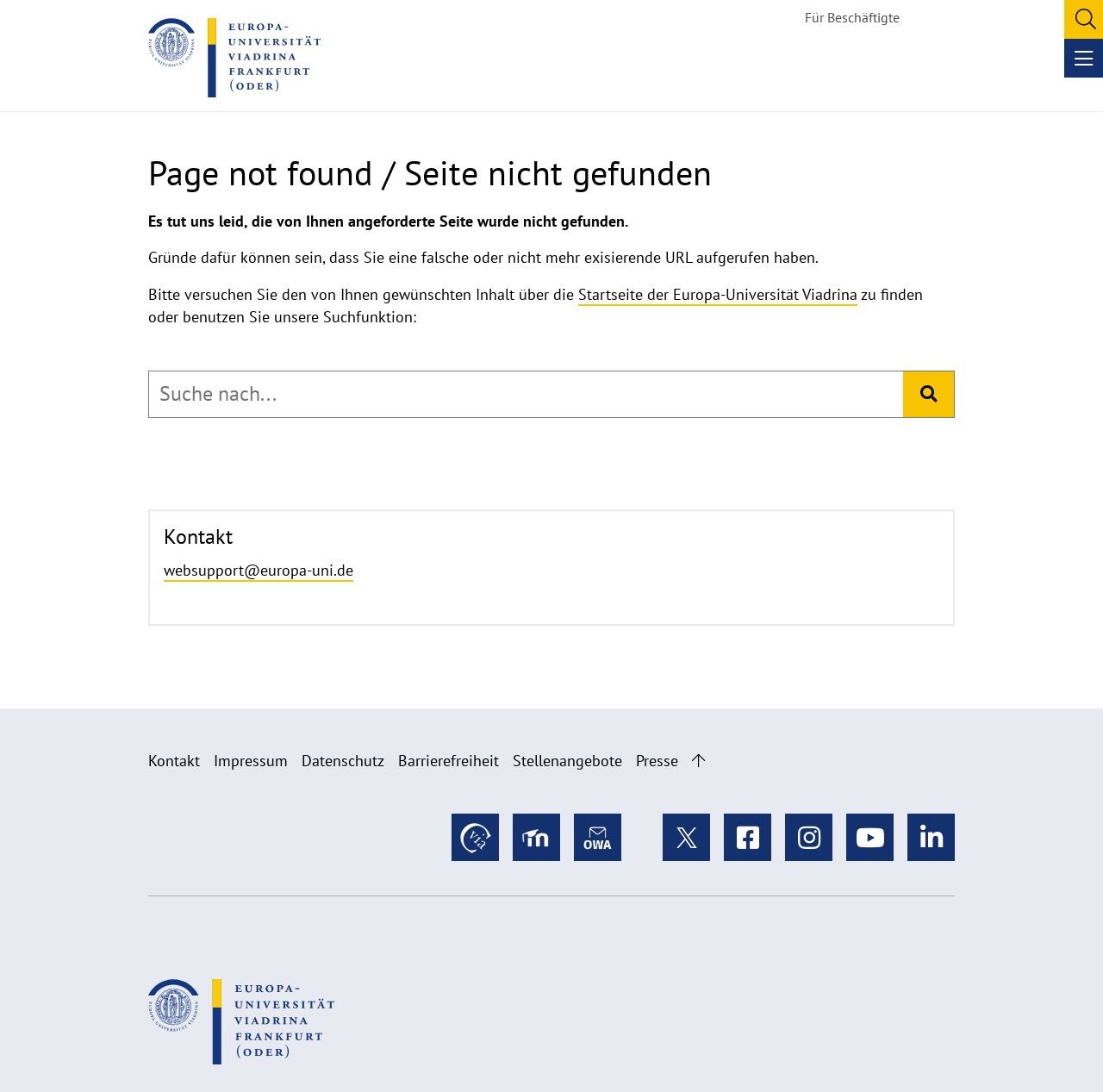What is the purpose of the search function?
Please answer the question with a single word or phrase, referencing the image.

To find content